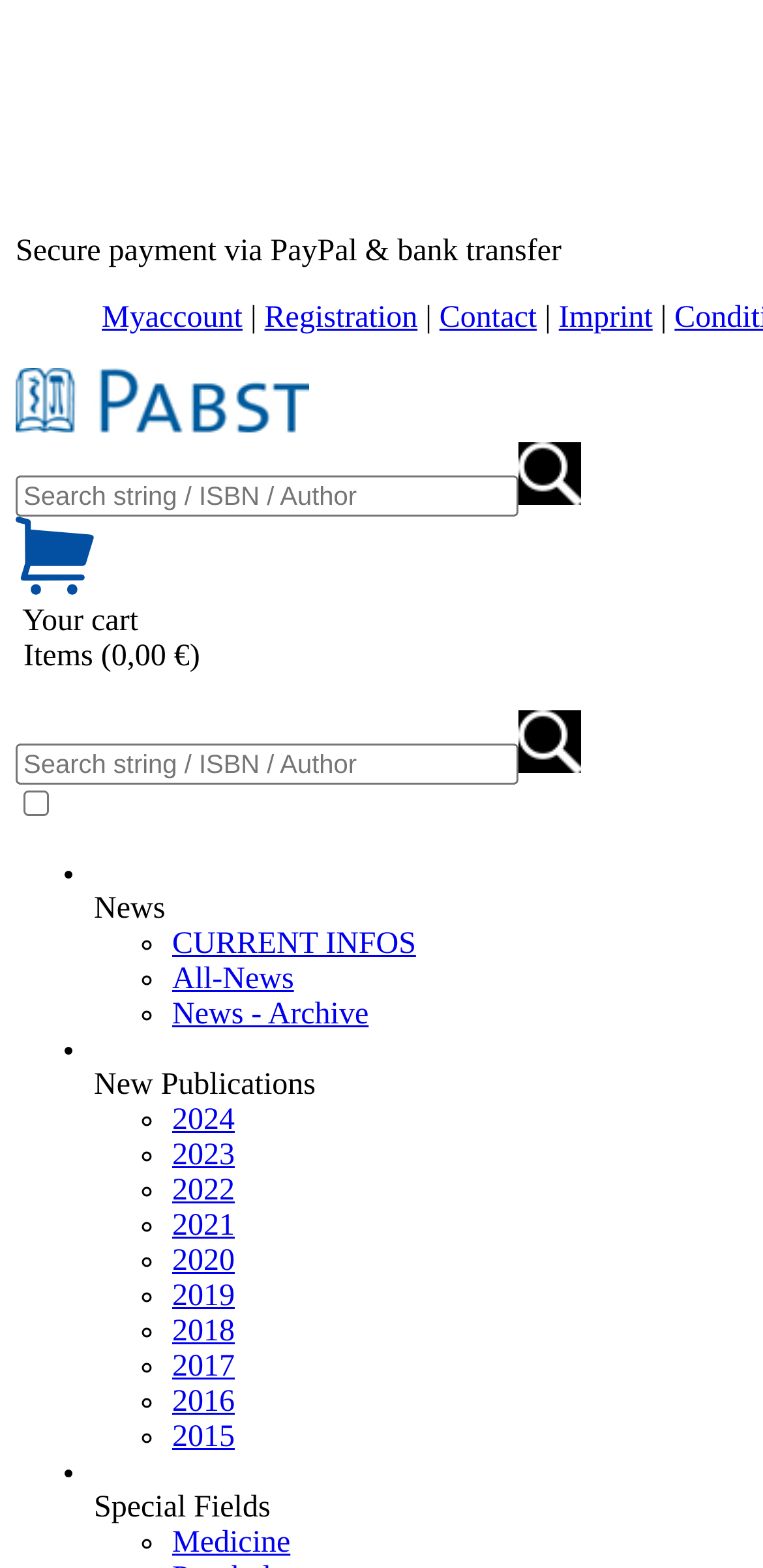What is the current state of the cart?
Look at the screenshot and give a one-word or phrase answer.

Empty